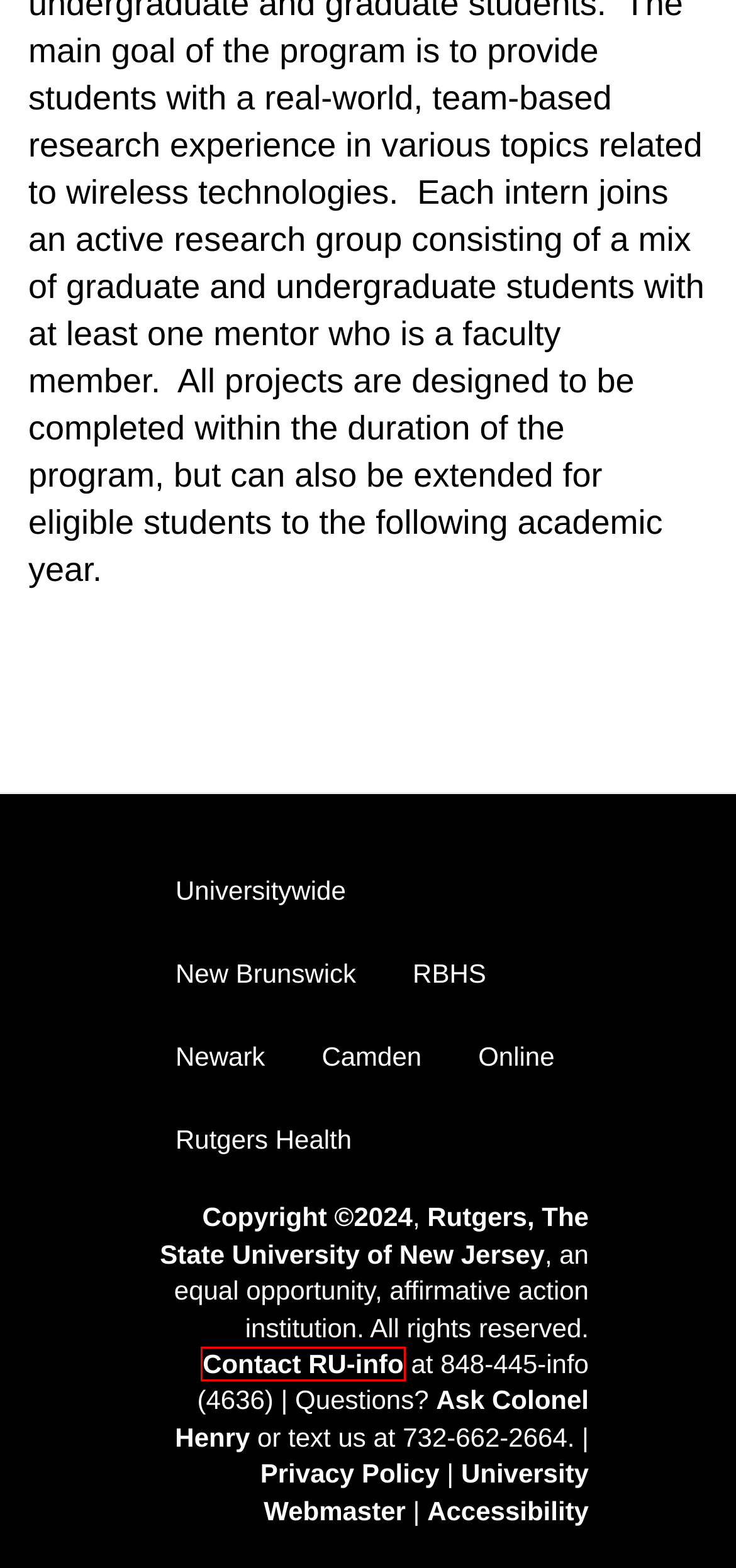Evaluate the webpage screenshot and identify the element within the red bounding box. Select the webpage description that best fits the new webpage after clicking the highlighted element. Here are the candidates:
A. Homepage | Rutgers University-Camden
B. Home | Rutgers Health
C. History | DMCA Designated Agent Directory
D. Home | RU-Info
E. Rutgers University
F. Home | Teaching and Learning with Technology
G. Home | Rutgers-New Brunswick
H. Rutgers Newark | Rutgers University-Newark

D